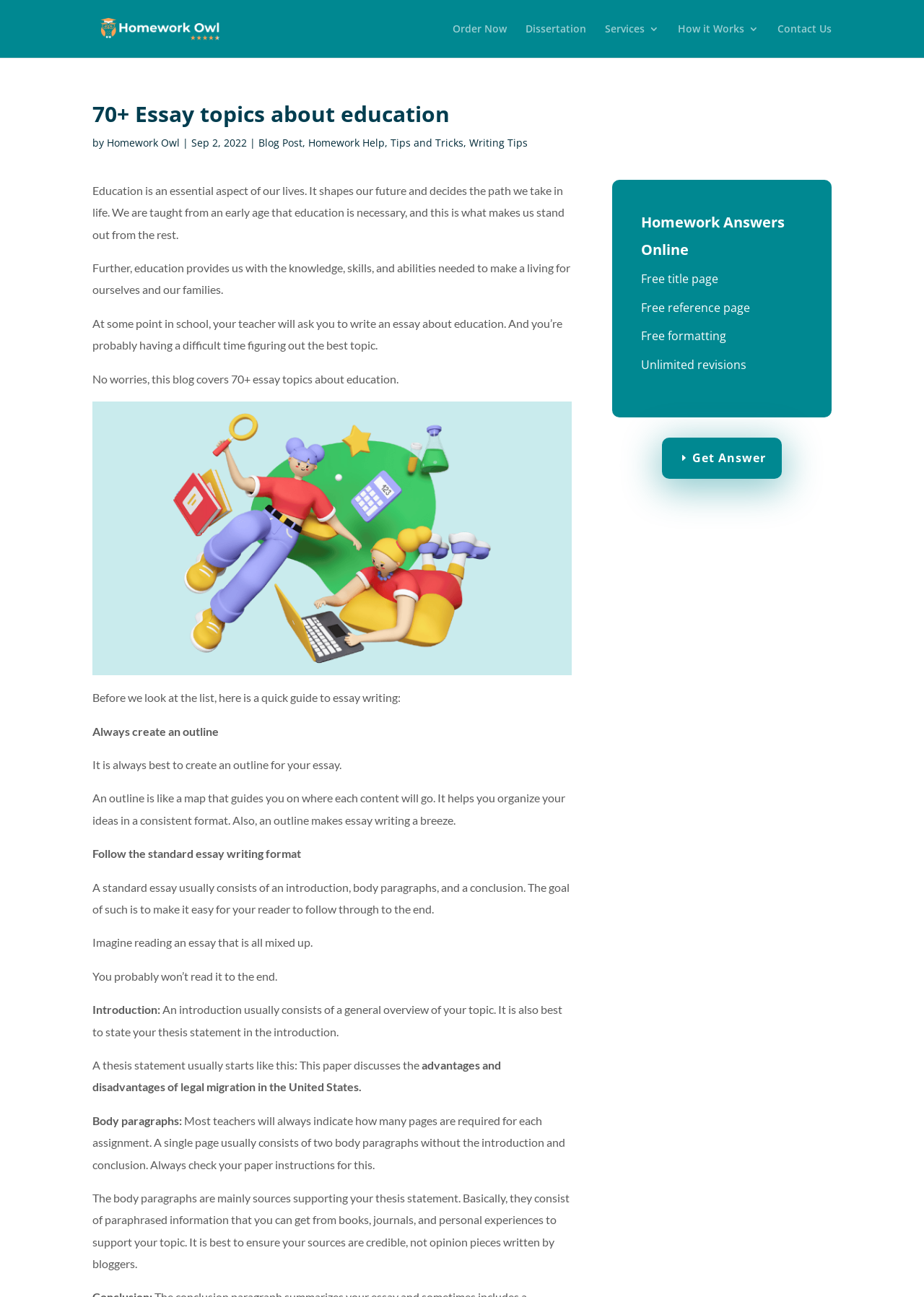Please find the bounding box coordinates of the clickable region needed to complete the following instruction: "Go back". The bounding box coordinates must consist of four float numbers between 0 and 1, i.e., [left, top, right, bottom].

None